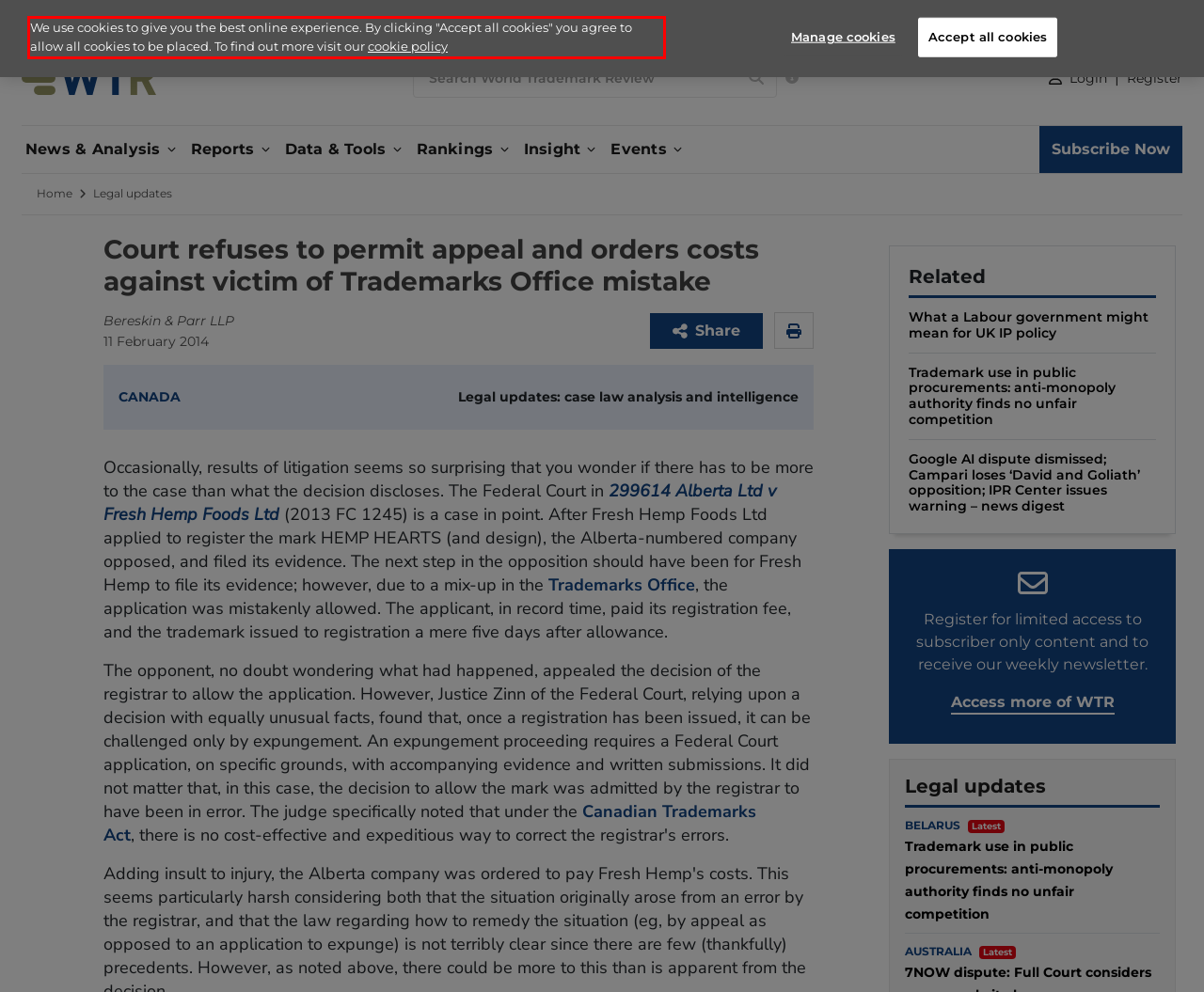Given a webpage screenshot, identify the text inside the red bounding box using OCR and extract it.

We use cookies to give you the best online experience. By clicking "Accept all cookies" you agree to allow all cookies to be placed. To find out more visit our cookie policy